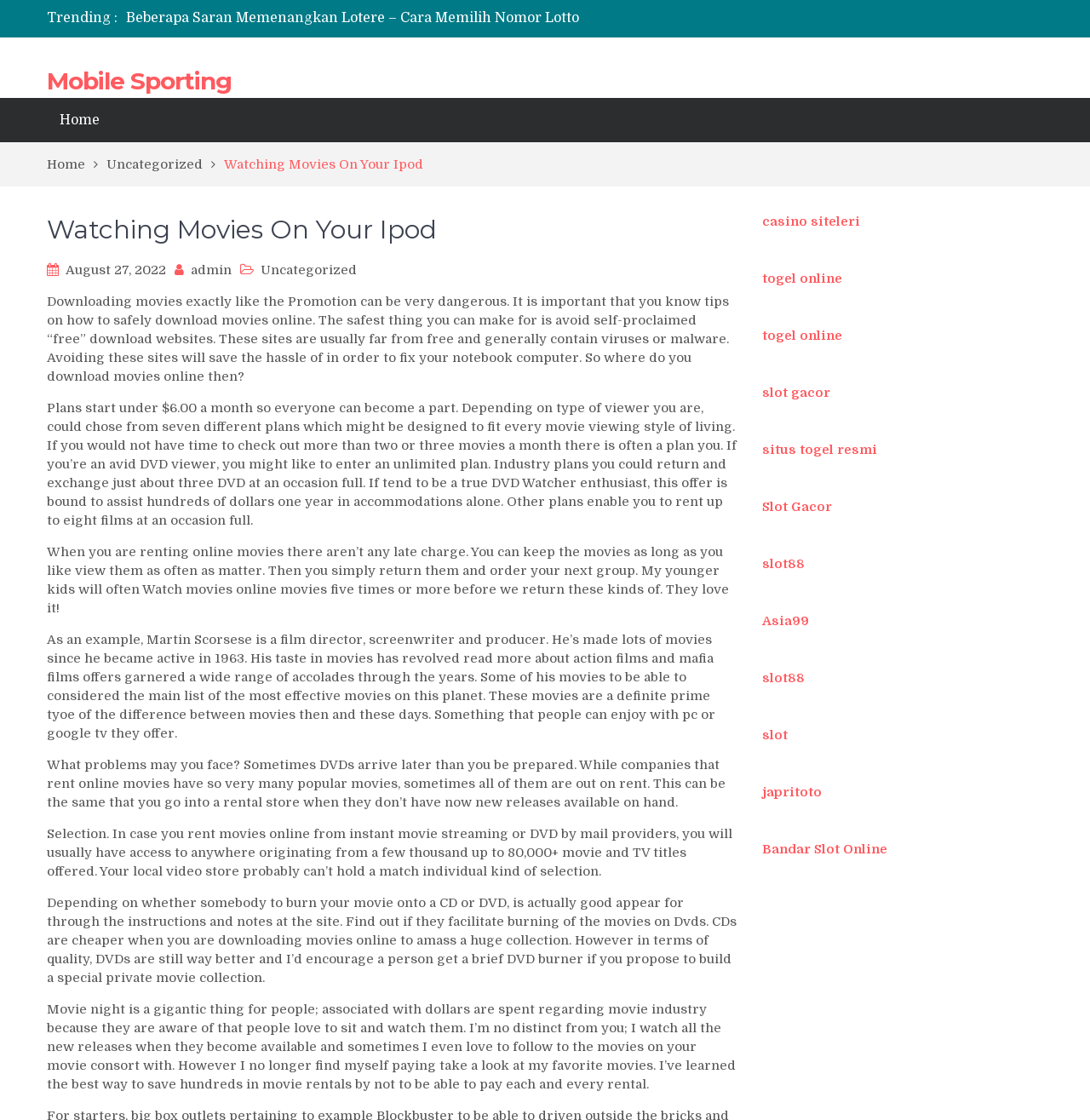Provide a brief response to the question below using a single word or phrase: 
What is the name of the film director mentioned?

Martin Scorsese